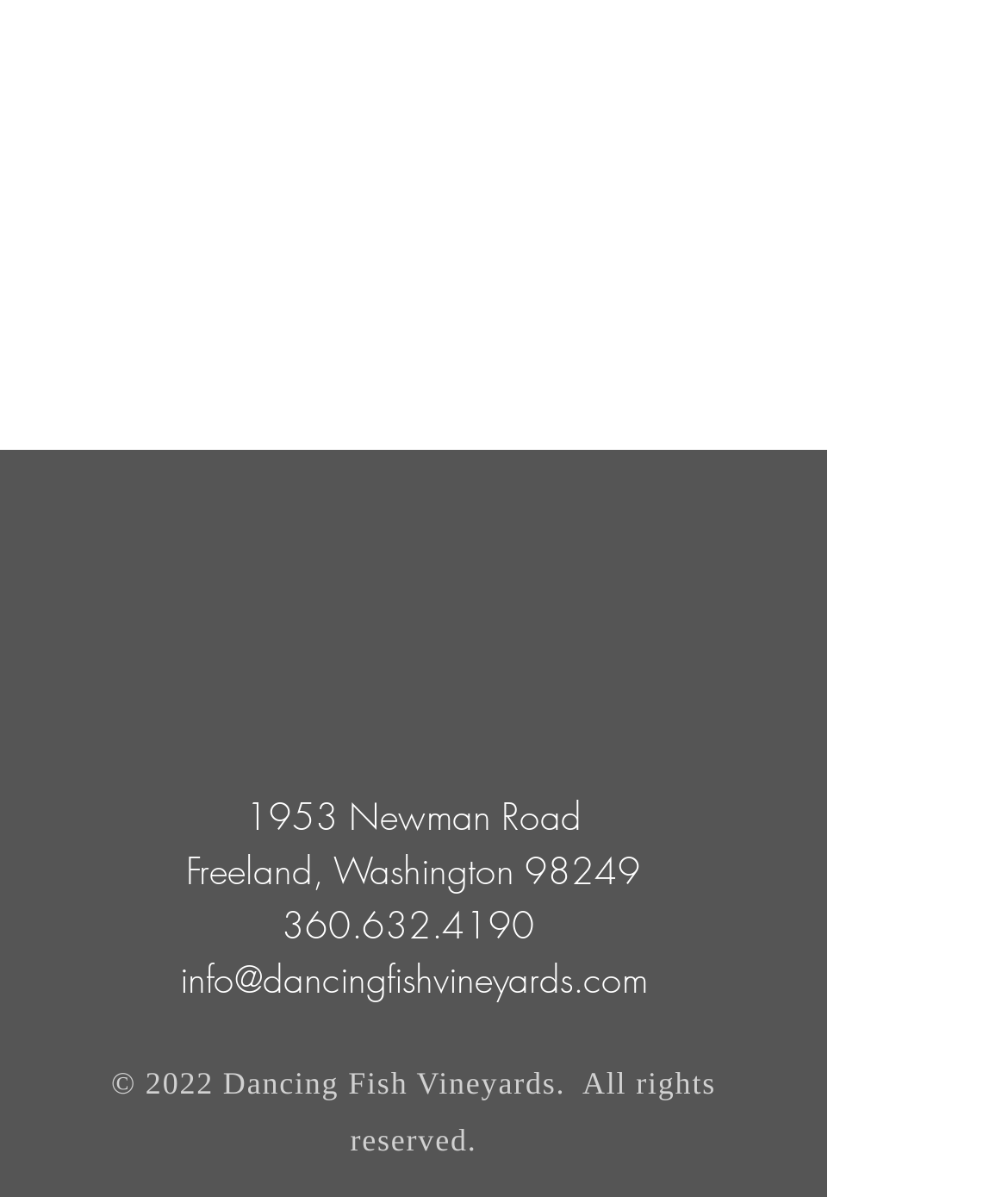What is the address of Dancing Fish Vineyards?
Based on the visual, give a brief answer using one word or a short phrase.

1953 Newman Road, Freeland, Washington 98249